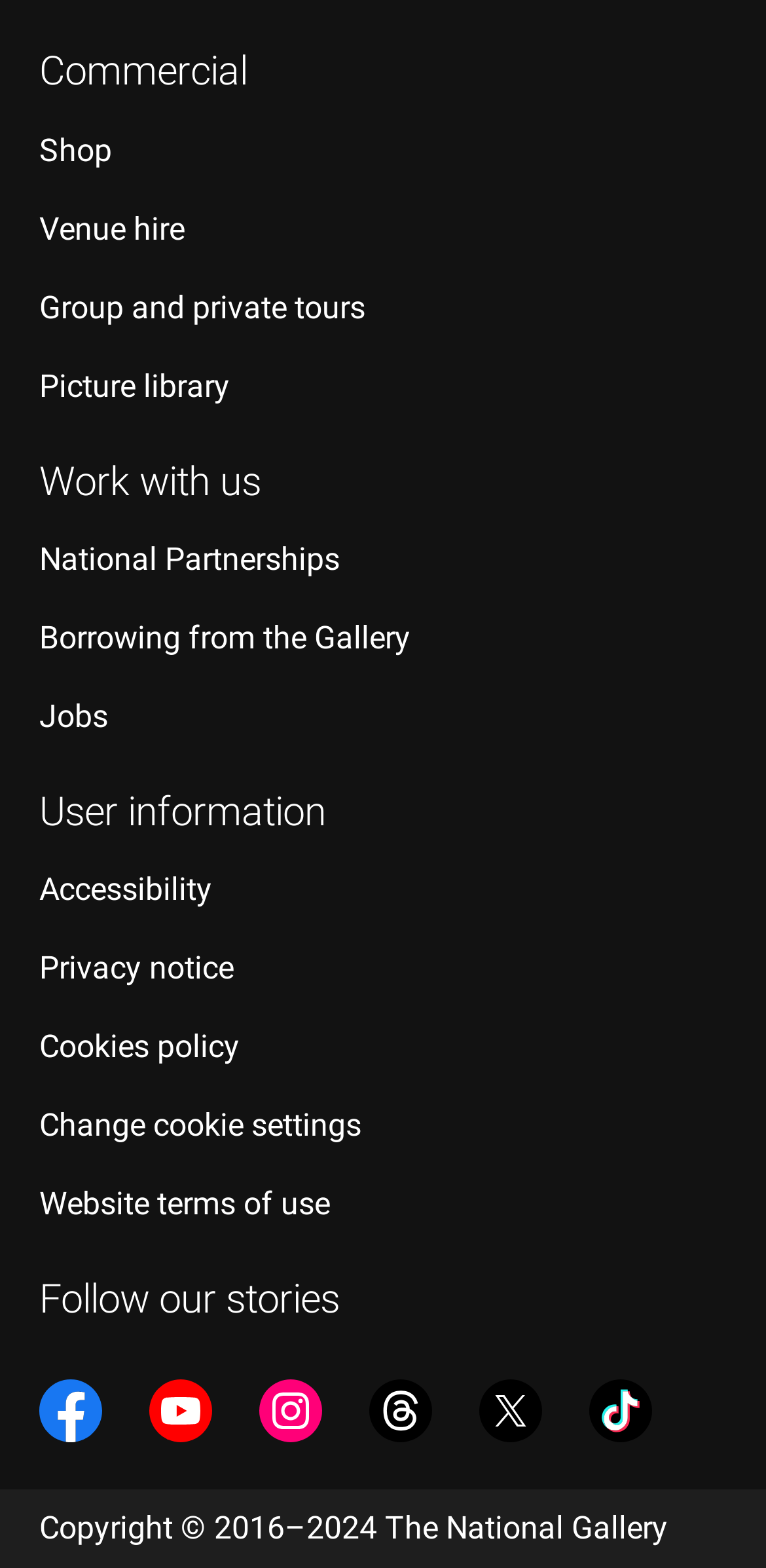Locate the bounding box coordinates of the element that needs to be clicked to carry out the instruction: "Click on Shop". The coordinates should be given as four float numbers ranging from 0 to 1, i.e., [left, top, right, bottom].

[0.051, 0.083, 0.146, 0.107]